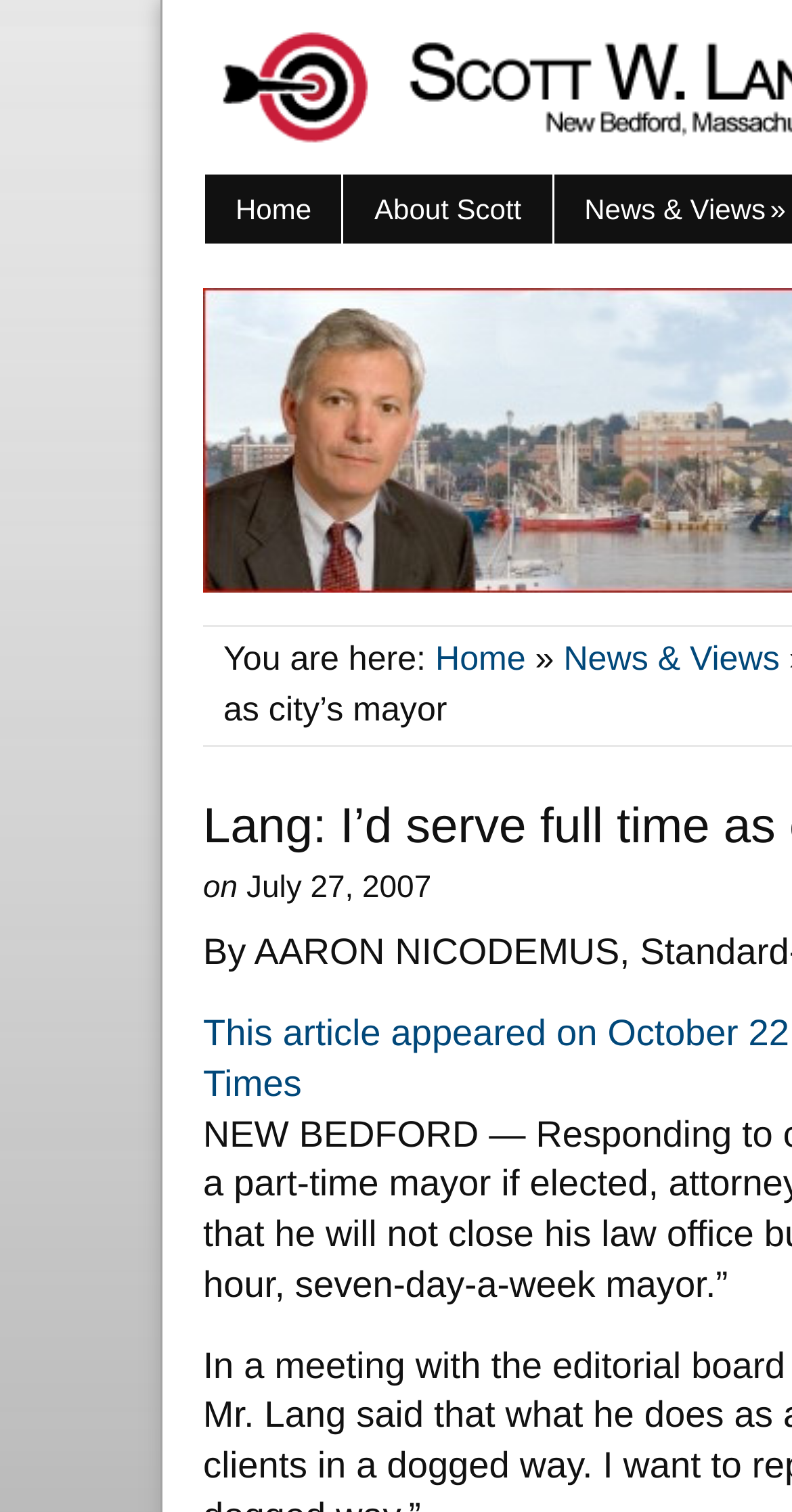Provide the text content of the webpage's main heading.

Lang: I’d serve full time as city’s mayor